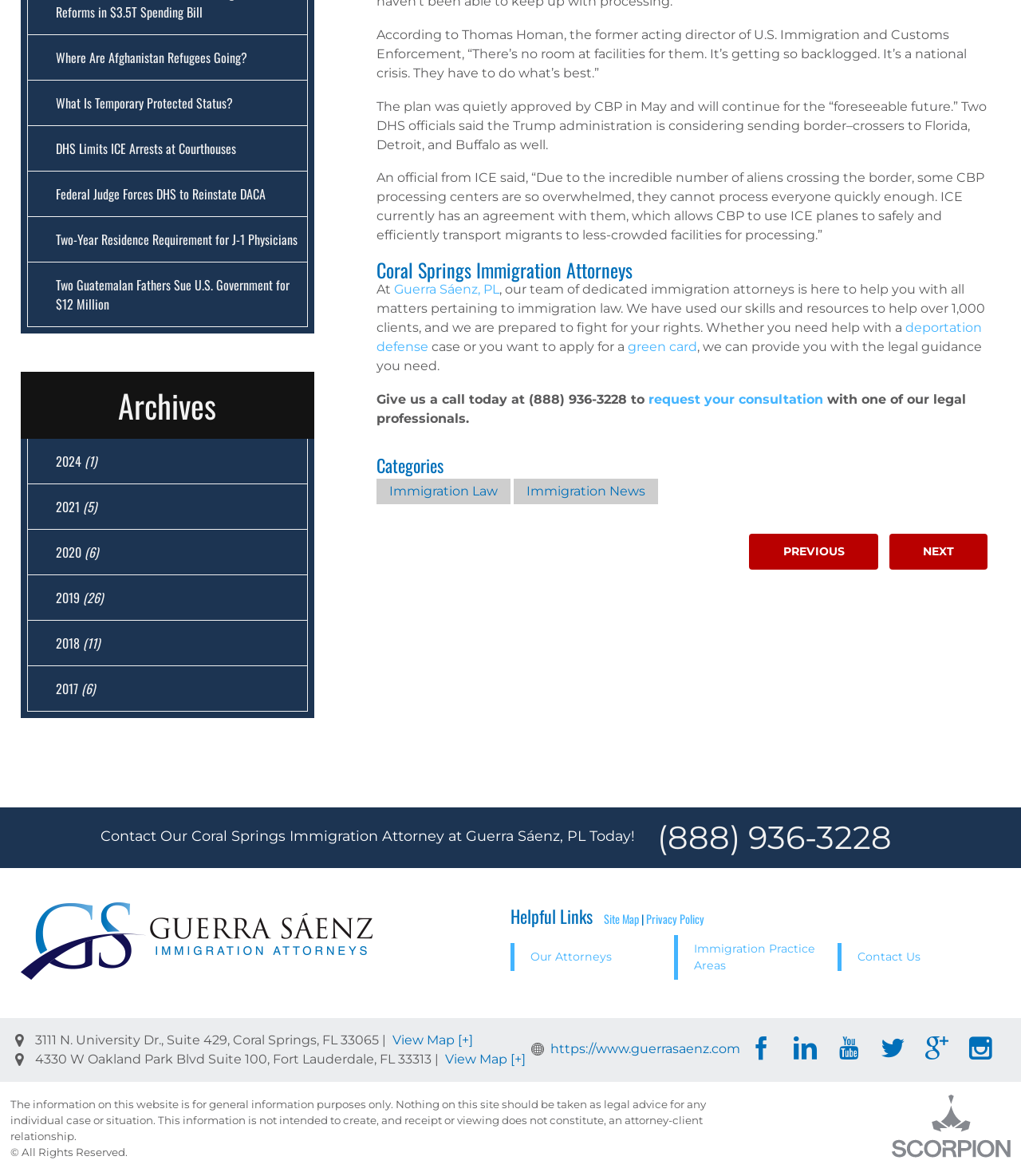Please locate the clickable area by providing the bounding box coordinates to follow this instruction: "View the map of the Coral Springs office location".

[0.384, 0.878, 0.463, 0.891]